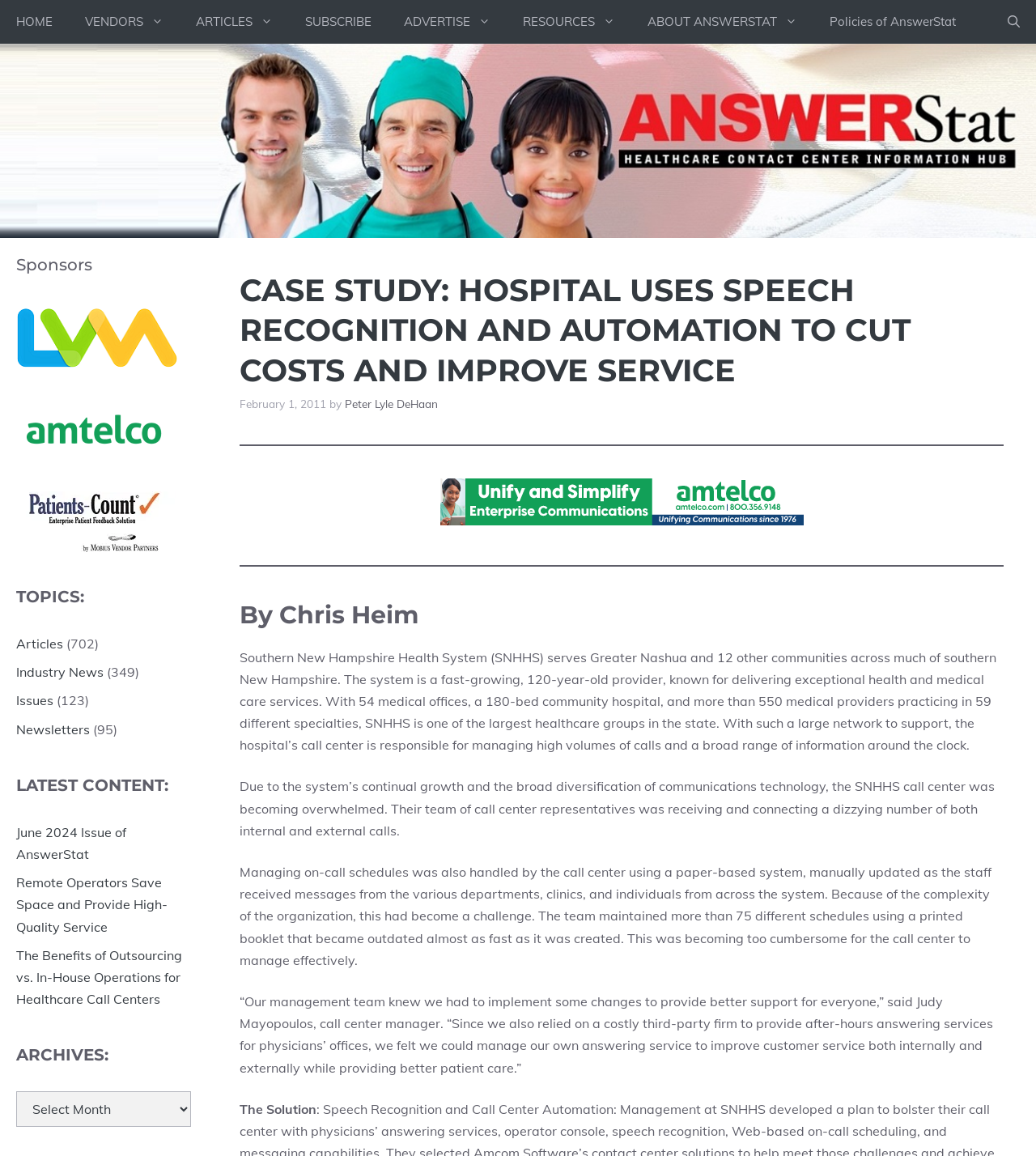Find the bounding box coordinates of the element's region that should be clicked in order to follow the given instruction: "Click Open search". The coordinates should consist of four float numbers between 0 and 1, i.e., [left, top, right, bottom].

[0.957, 0.0, 1.0, 0.038]